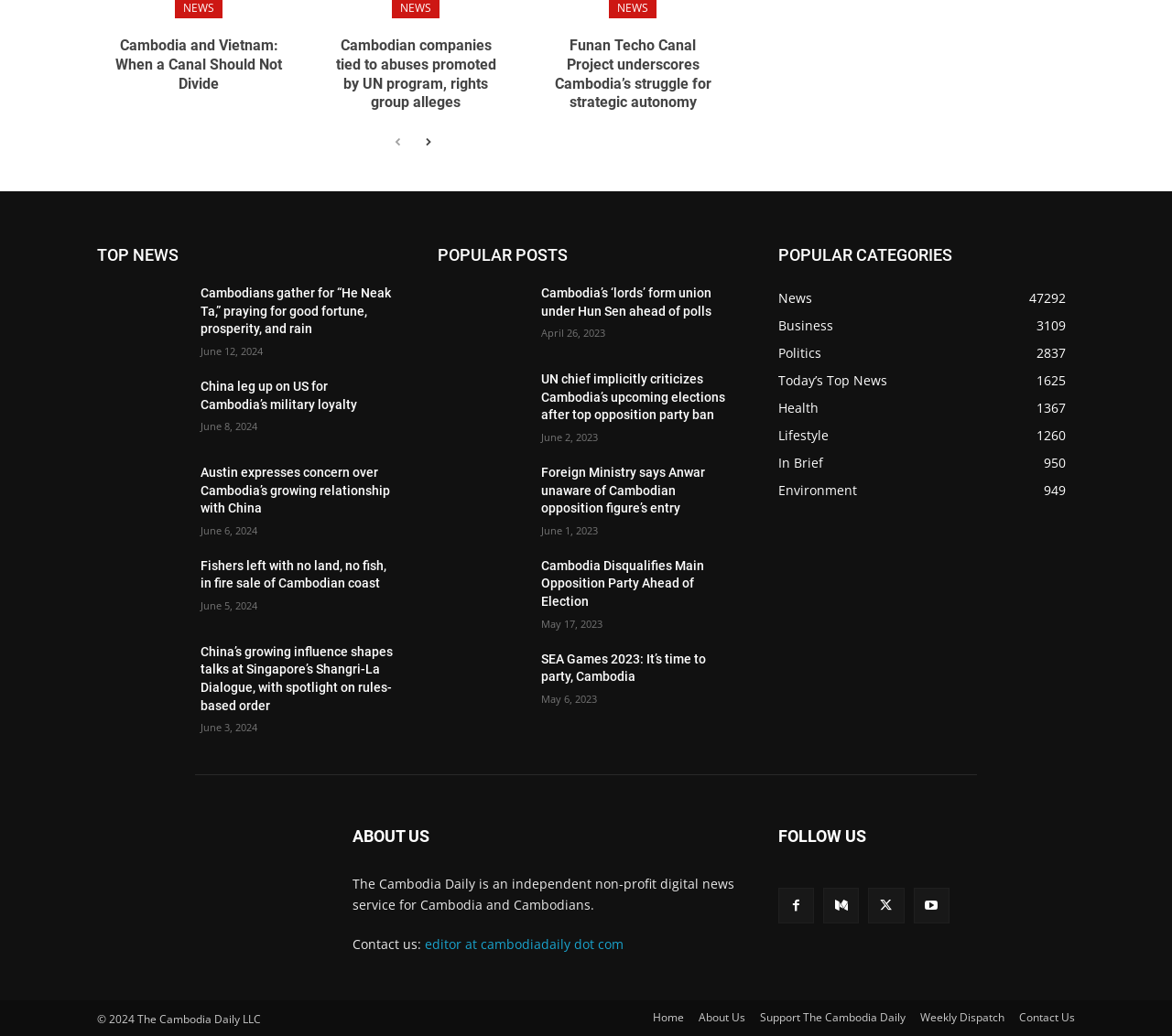Find the bounding box coordinates of the clickable area required to complete the following action: "Read the news titled 'Cambodia and Vietnam: When a Canal Should Not Divide'".

[0.095, 0.035, 0.245, 0.09]